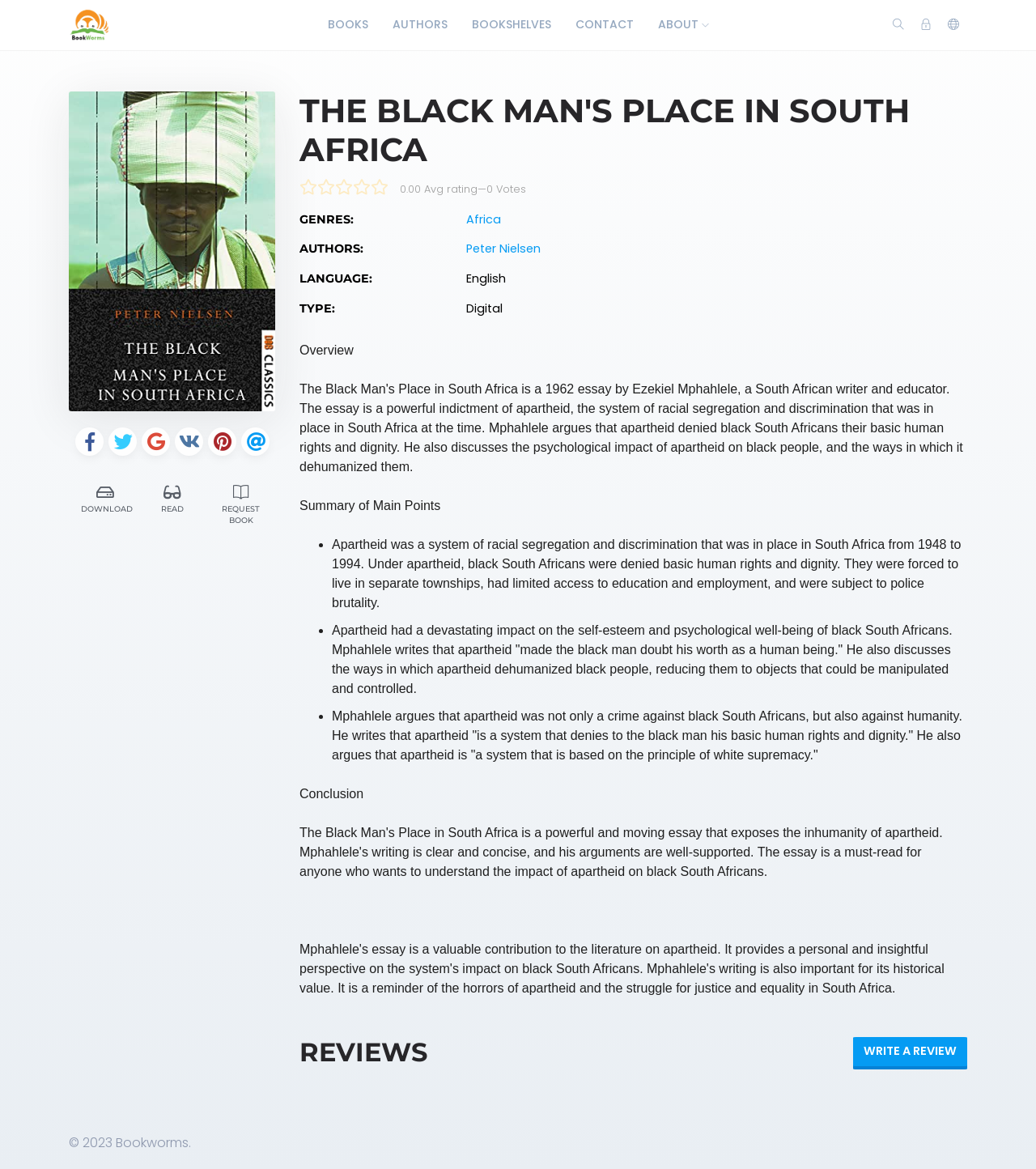What is the type of the essay?
Based on the image, provide a one-word or brief-phrase response.

Digital